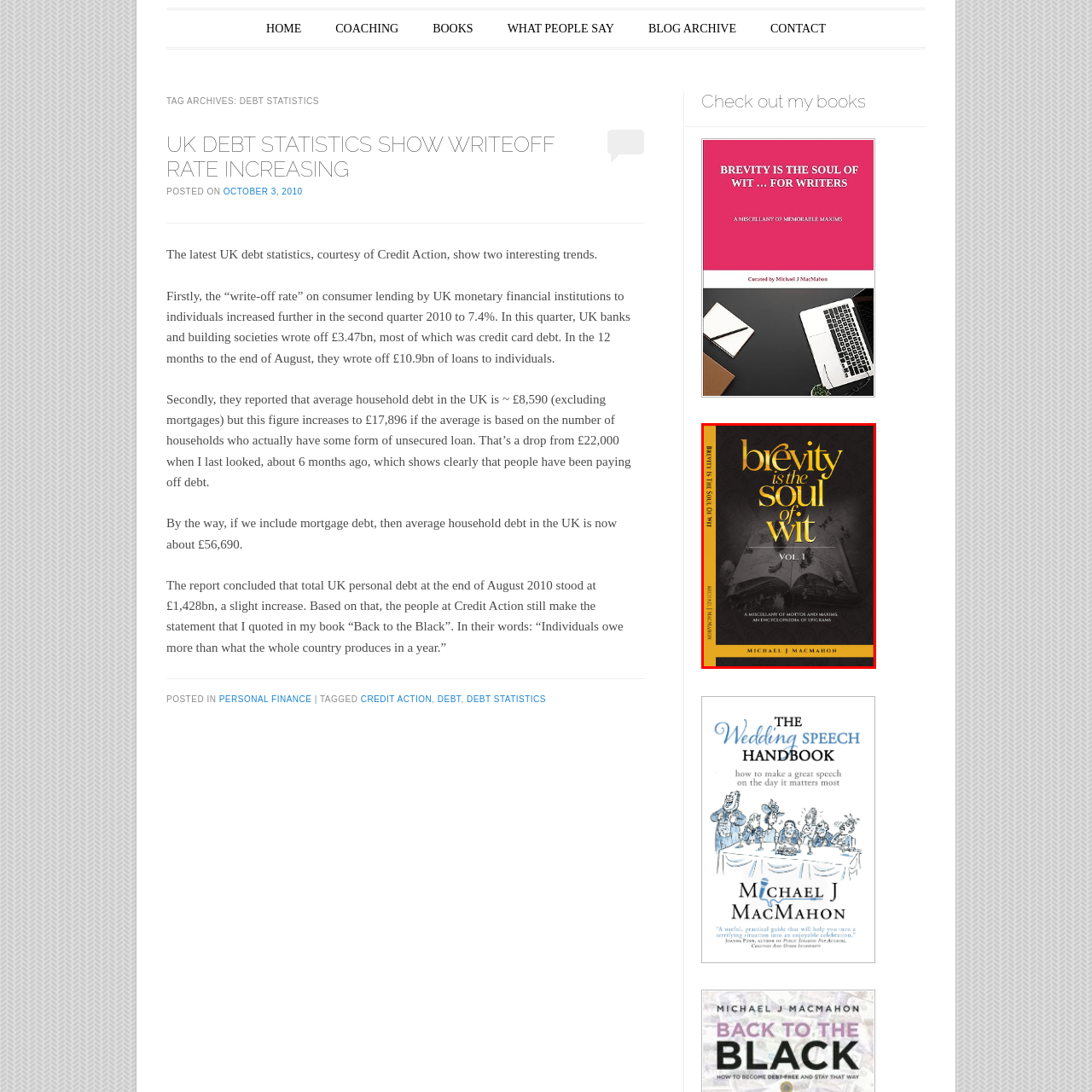Look at the section of the image marked by the red box and offer an in-depth answer to the next question considering the visual cues: What is the background design of the book cover?

The background design of the book cover appears to be a visually appealing image of an open book, which adds a scholarly touch and suggests that the book is a repository of knowledge and wisdom.